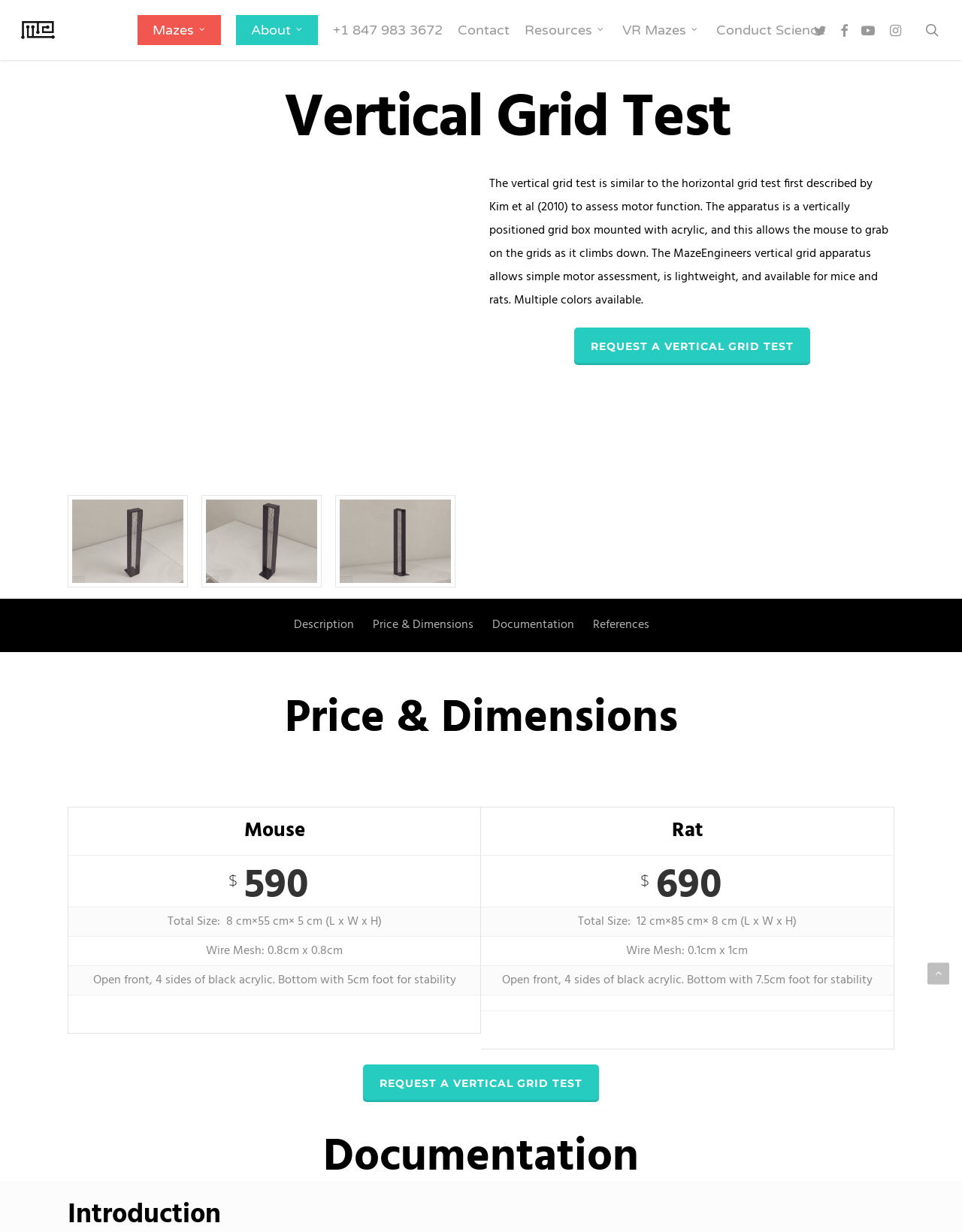What is the size of the wire mesh for the rat Vertical Grid Test?
Refer to the screenshot and respond with a concise word or phrase.

0.1cm x 1cm